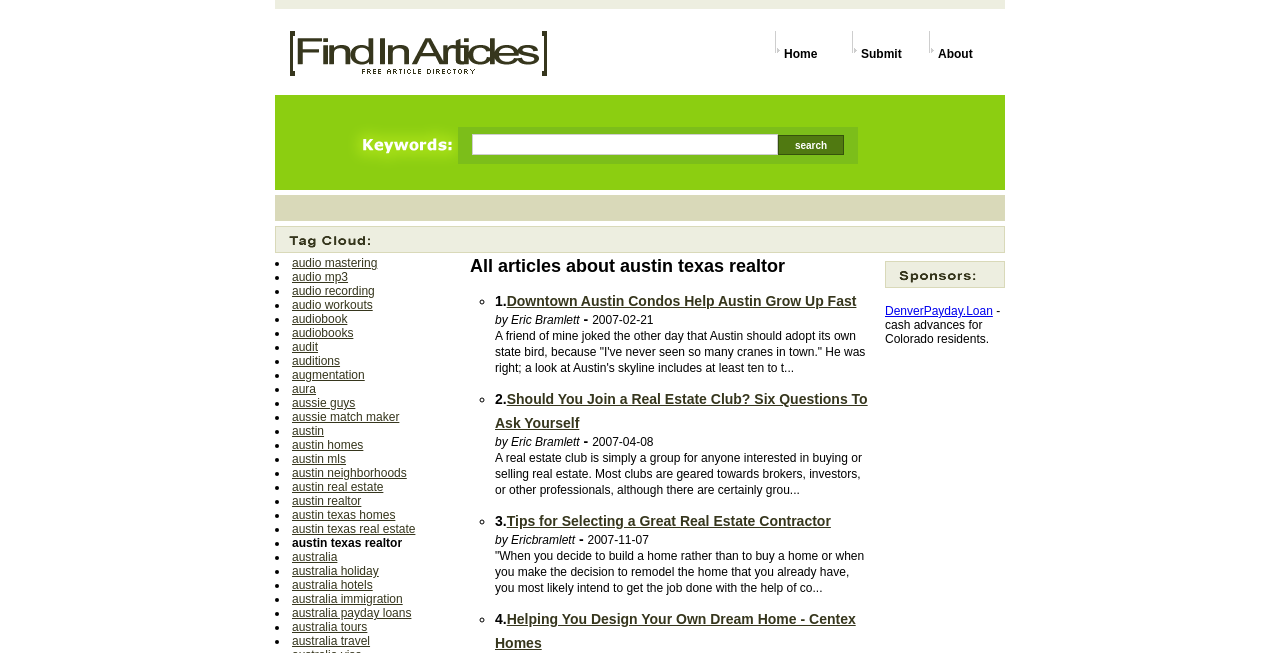Please determine the bounding box coordinates of the element's region to click in order to carry out the following instruction: "click on 'austin texas realtor'". The coordinates should be four float numbers between 0 and 1, i.e., [left, top, right, bottom].

[0.228, 0.757, 0.282, 0.778]